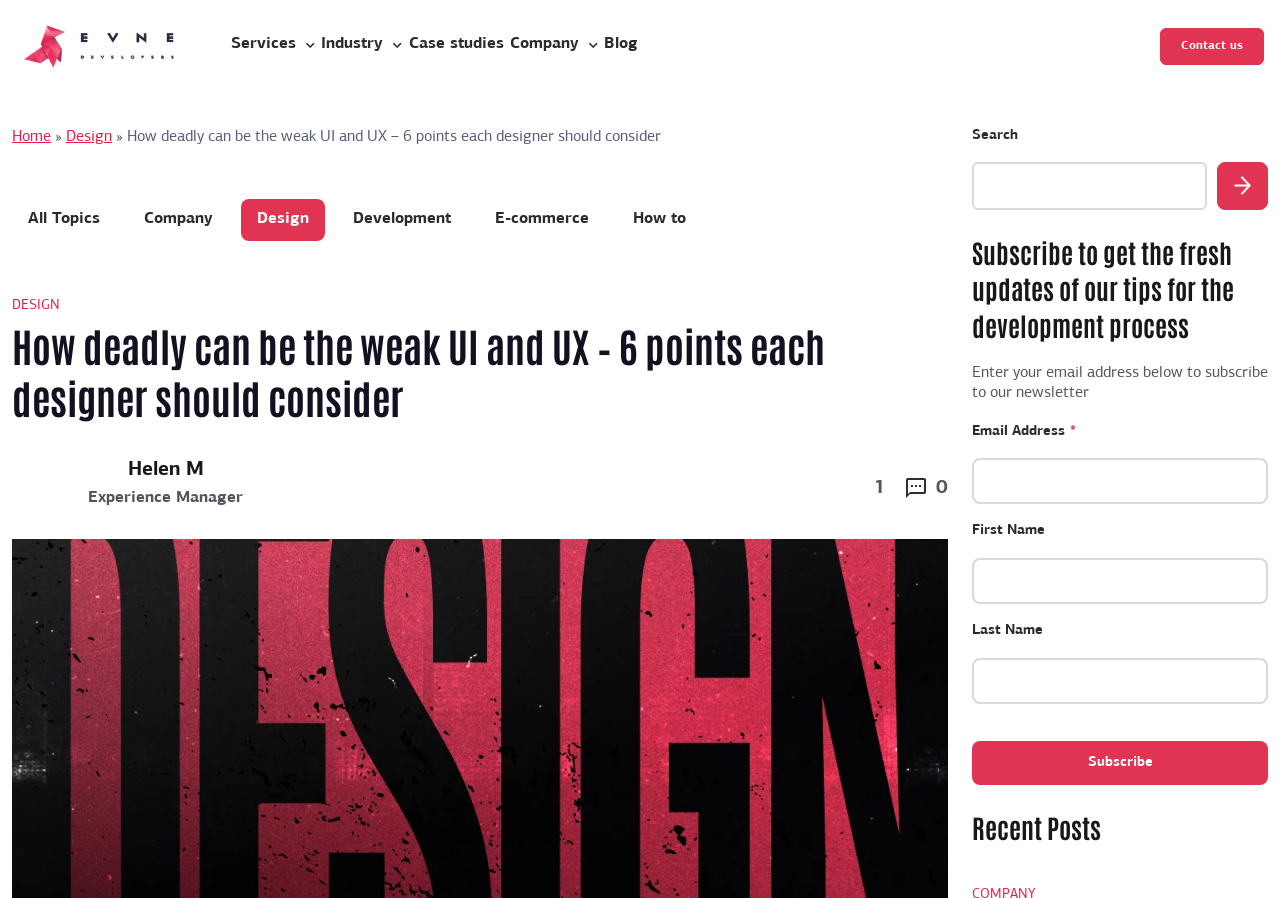Identify the bounding box for the UI element that is described as follows: "parent_node: Last Name name="mc_mv_LNAME"".

[0.759, 0.732, 0.991, 0.784]